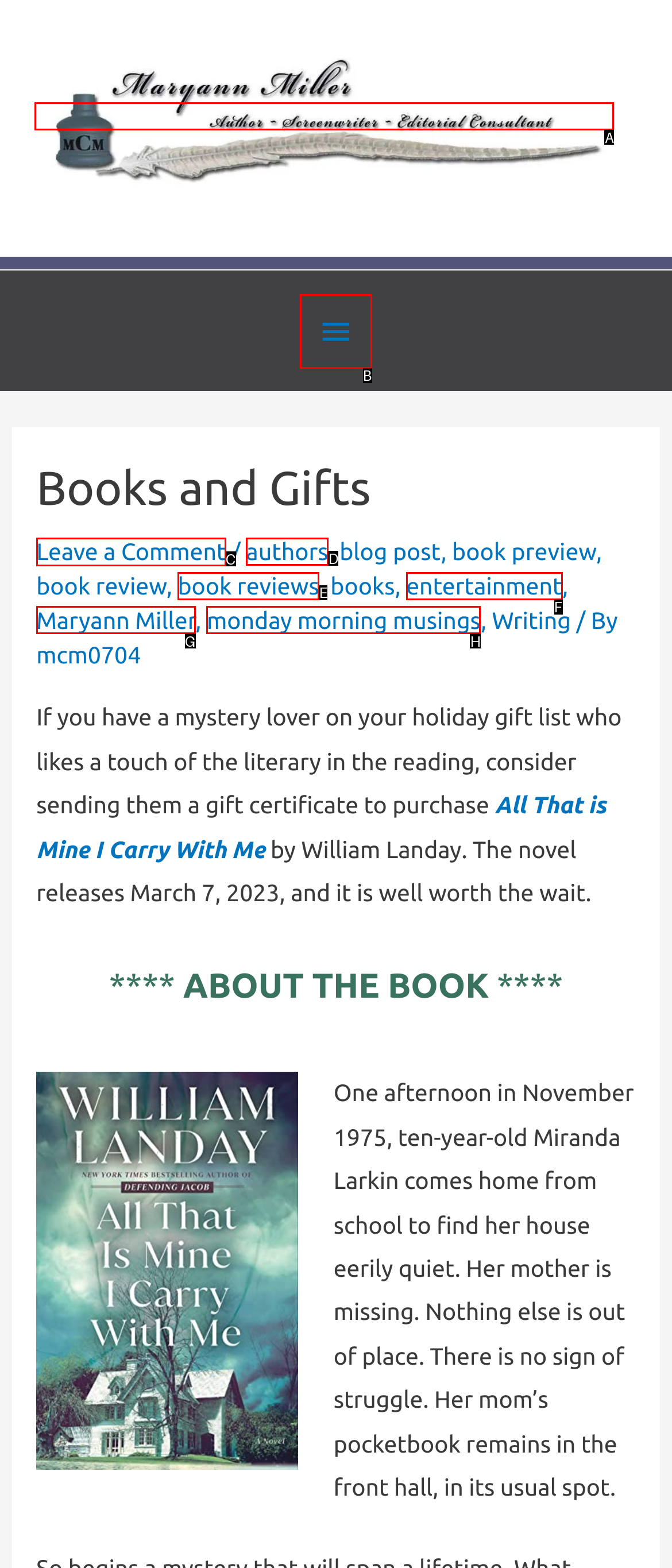Identify which lettered option to click to carry out the task: Click the 'Leave a Comment' link. Provide the letter as your answer.

C